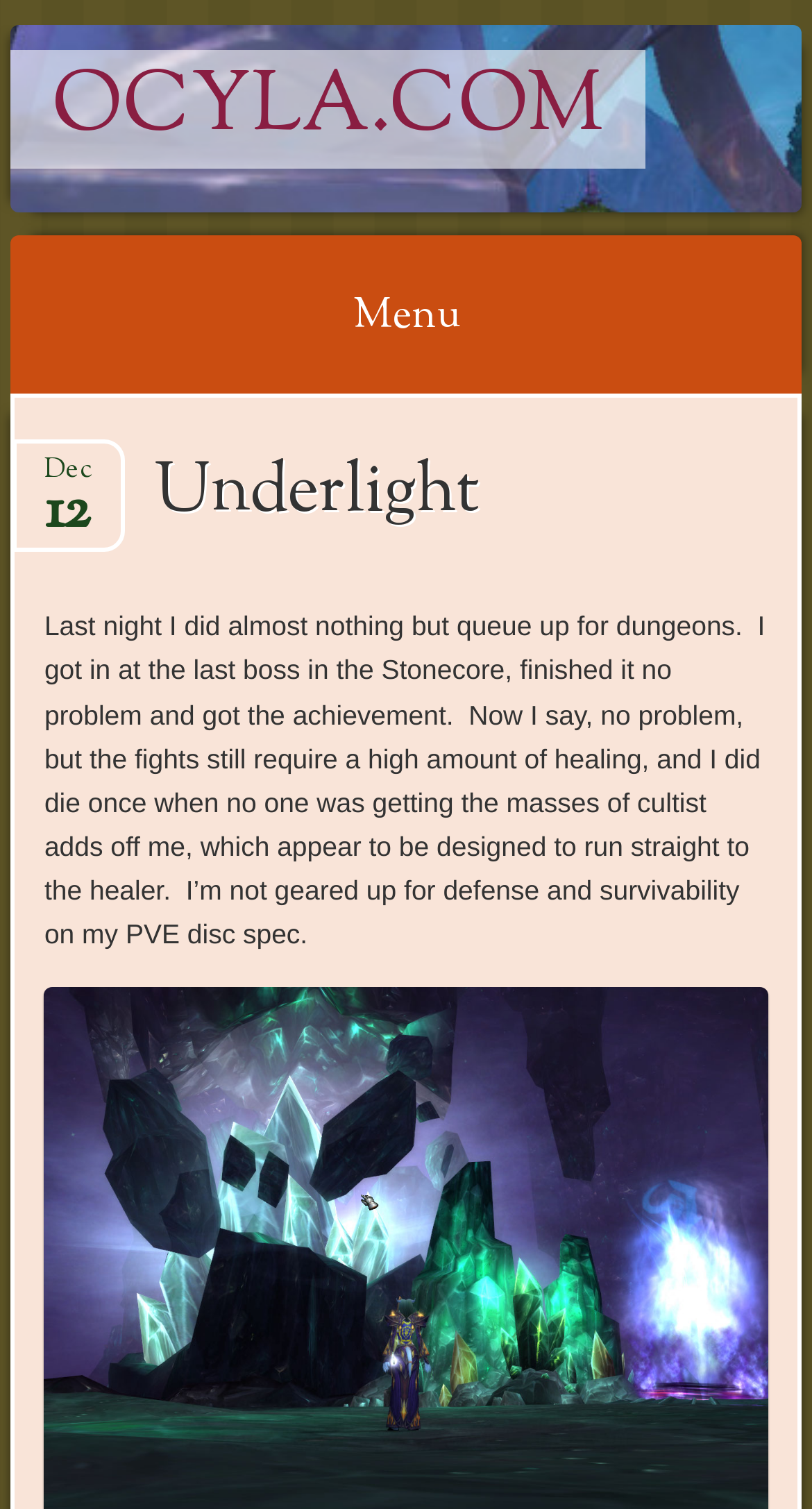Identify the bounding box for the described UI element. Provide the coordinates in (top-left x, top-left y, bottom-right x, bottom-right y) format with values ranging from 0 to 1: Dec12

[0.02, 0.284, 0.148, 0.34]